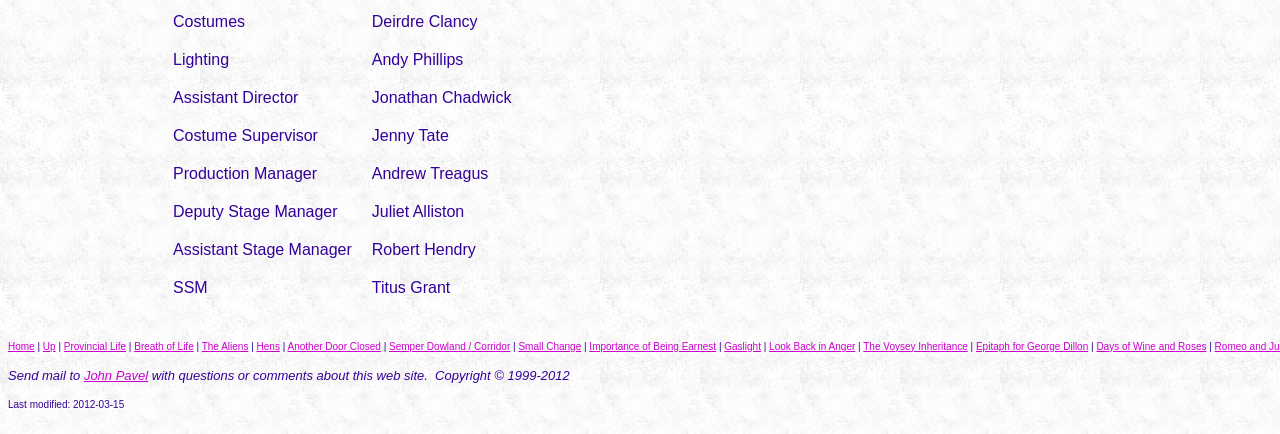Identify the bounding box for the UI element specified in this description: "Days of Wine and Roses". The coordinates must be four float numbers between 0 and 1, formatted as [left, top, right, bottom].

[0.857, 0.785, 0.943, 0.81]